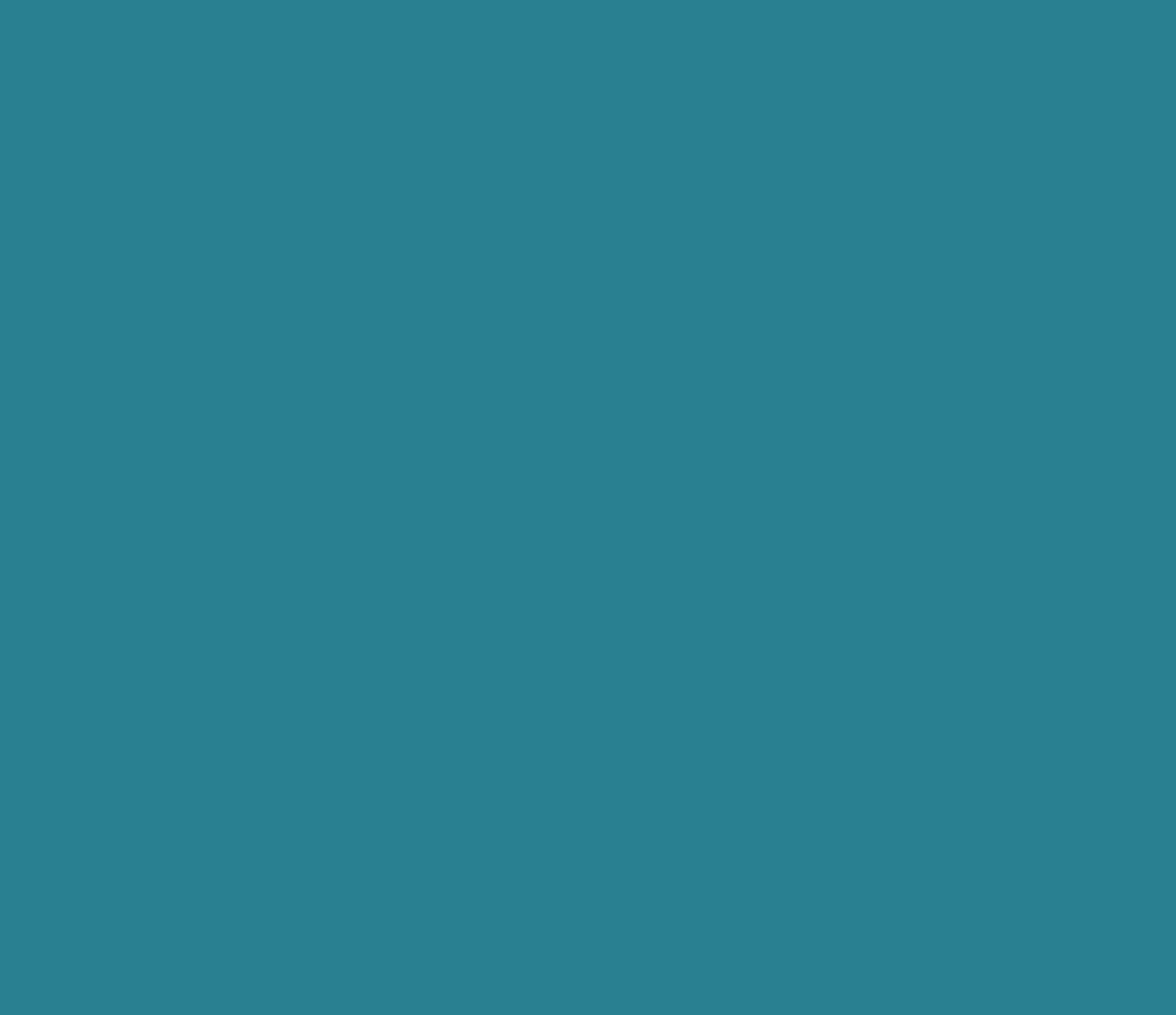Identify the bounding box coordinates of the element that should be clicked to fulfill this task: "Visit the College Store". The coordinates should be provided as four float numbers between 0 and 1, i.e., [left, top, right, bottom].

[0.518, 0.734, 0.586, 0.75]